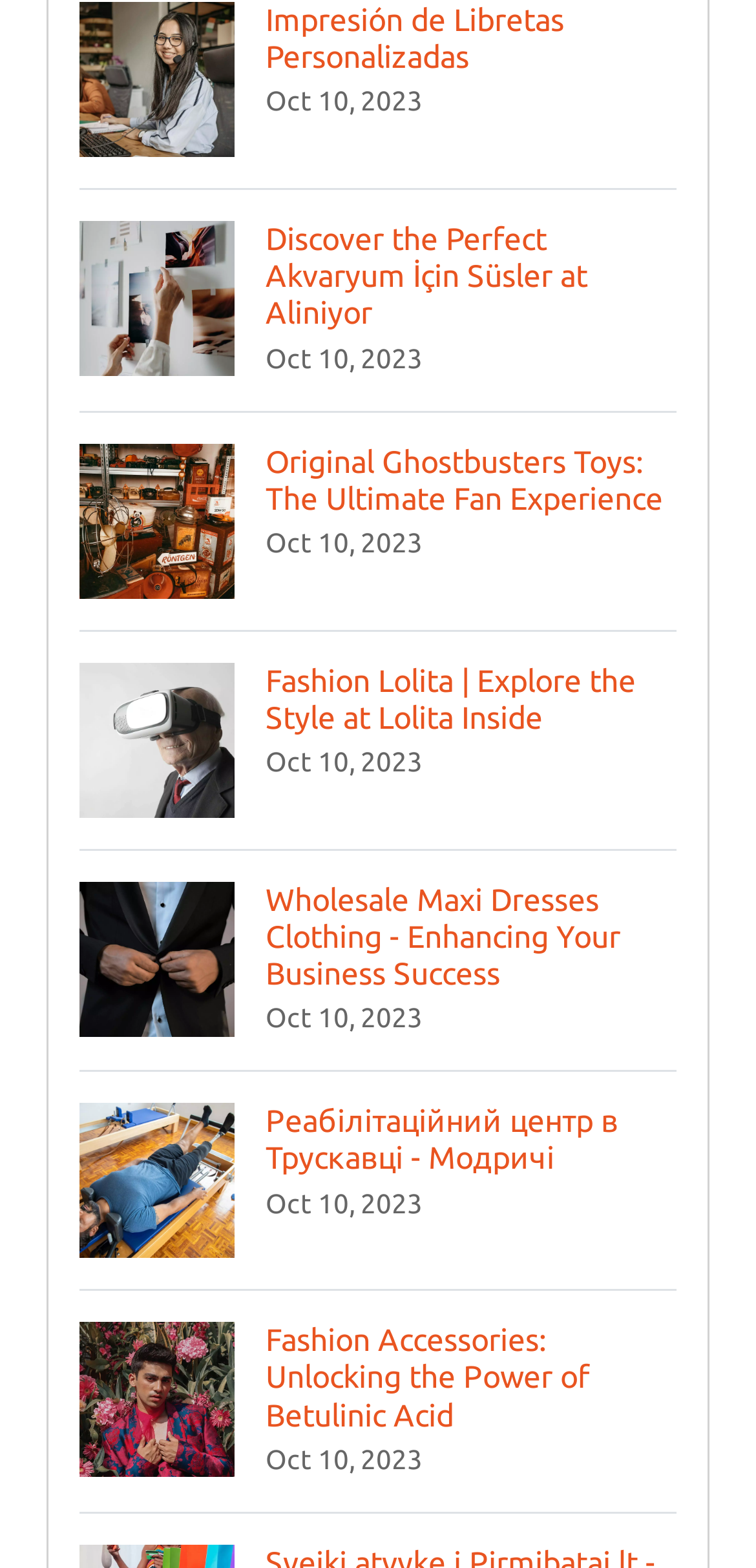Analyze the image and provide a detailed answer to the question: What is the vertical position of the first link relative to the second link?

By comparing the y1 and y2 coordinates of the first link and the second link, I determined that the first link has a smaller y1 and y2 value than the second link, indicating that the first link is above the second link vertically.